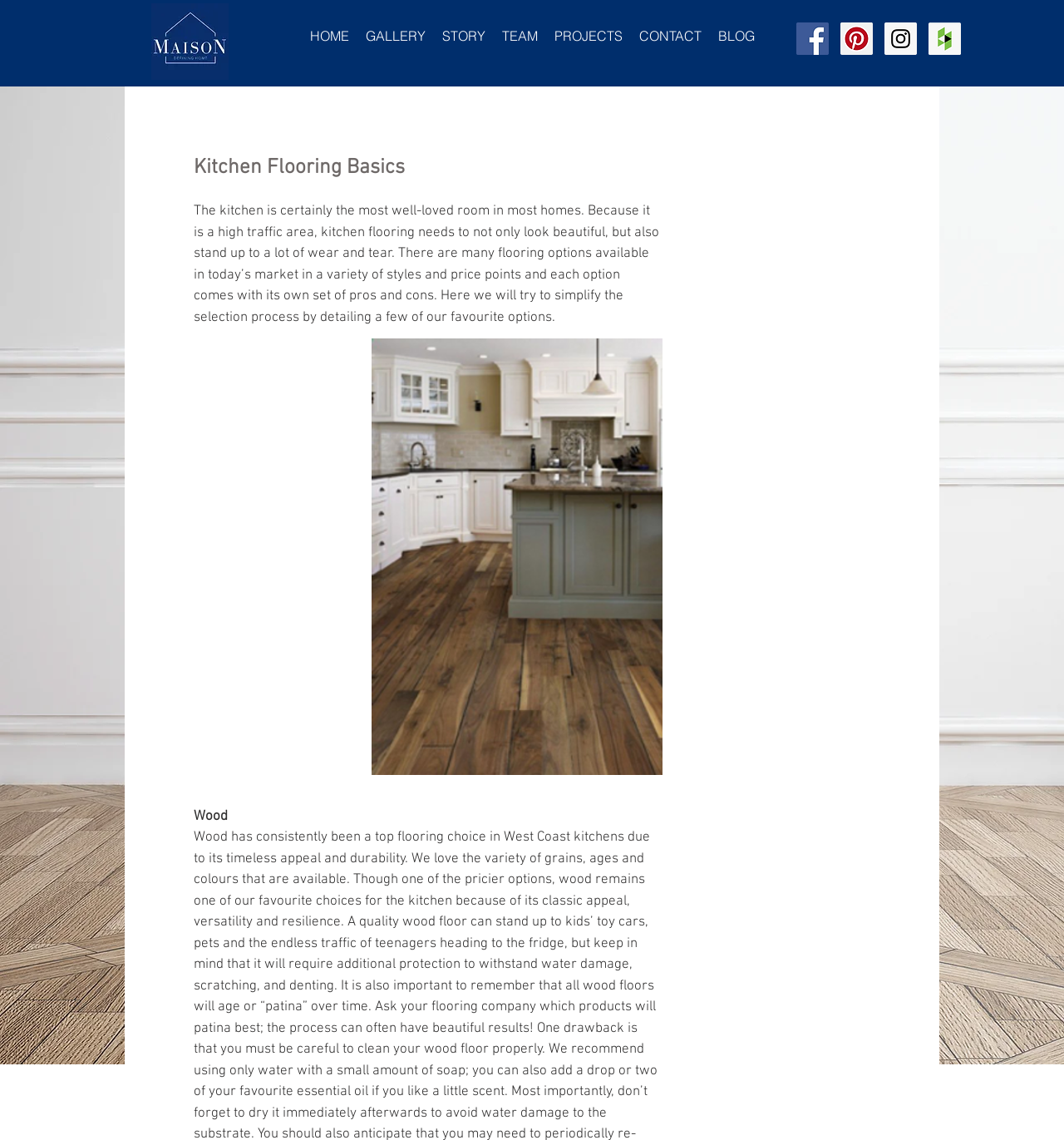Use a single word or phrase to answer this question: 
What is the tone of the webpage?

Informative